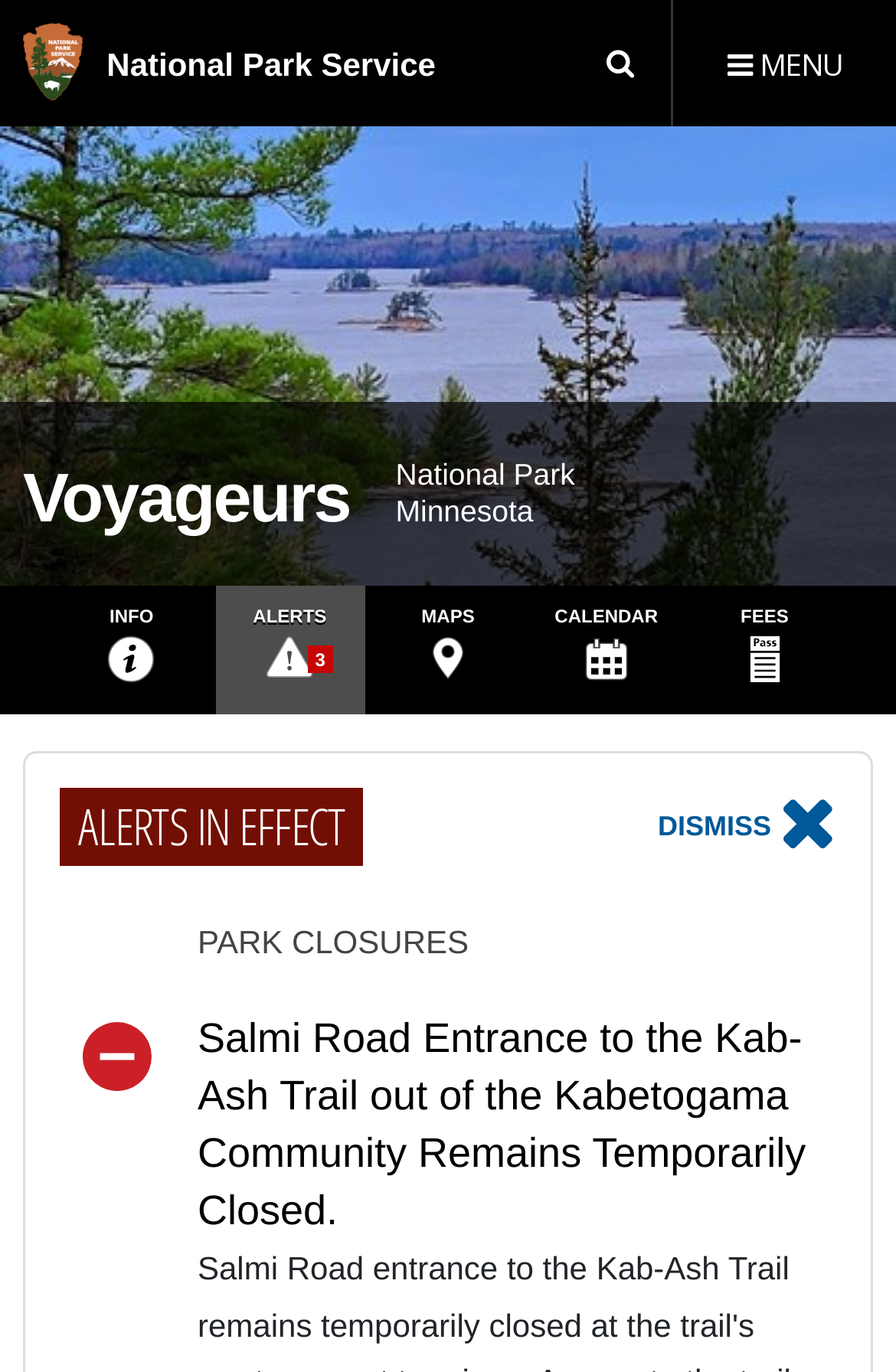Find the bounding box coordinates for the area you need to click to carry out the instruction: "View alerts". The coordinates should be four float numbers between 0 and 1, indicated as [left, top, right, bottom].

[0.24, 0.427, 0.407, 0.521]